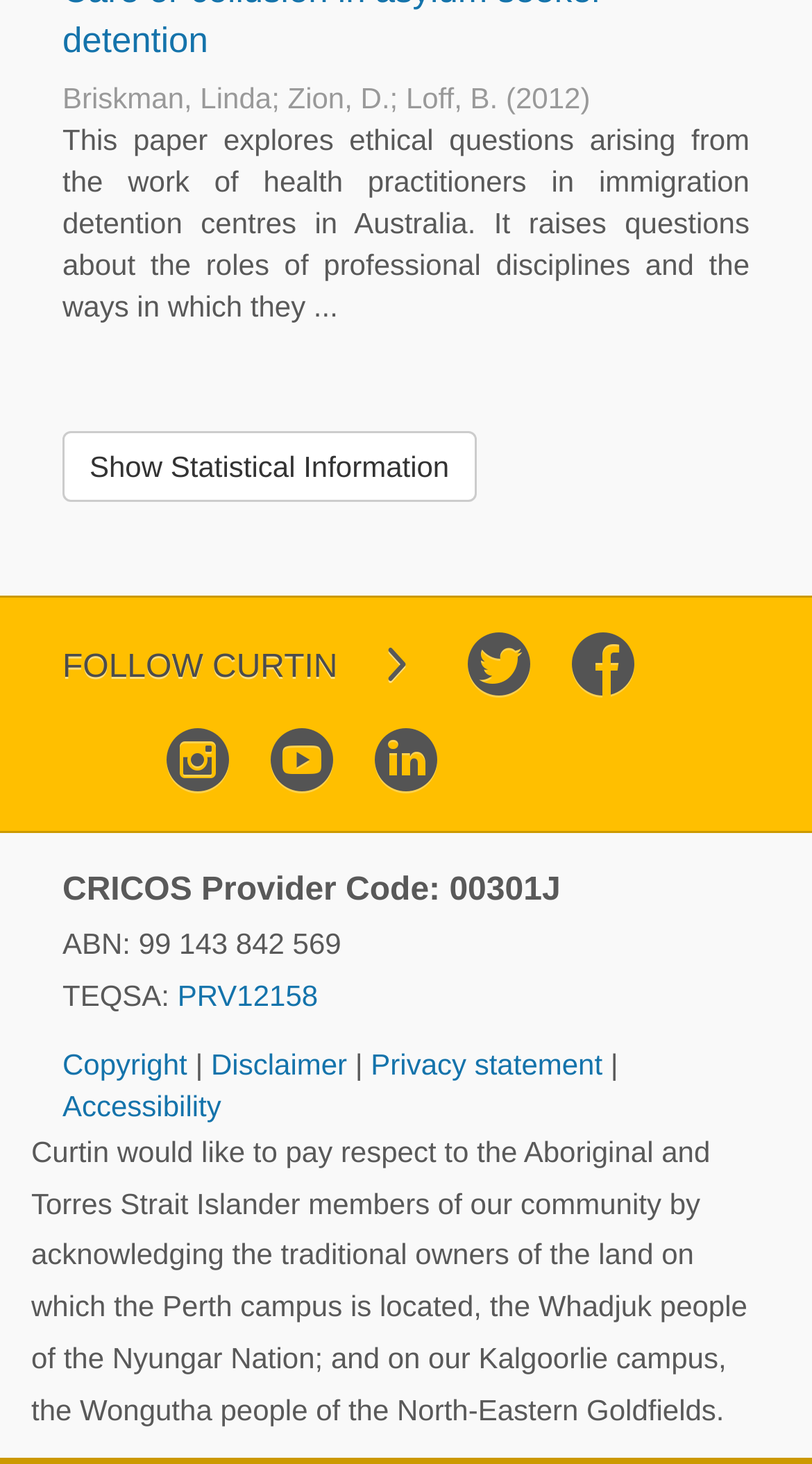What is the acknowledgement made by the university?
Look at the image and answer the question with a single word or phrase.

Respect to Aboriginal and Torres Strait Islander members